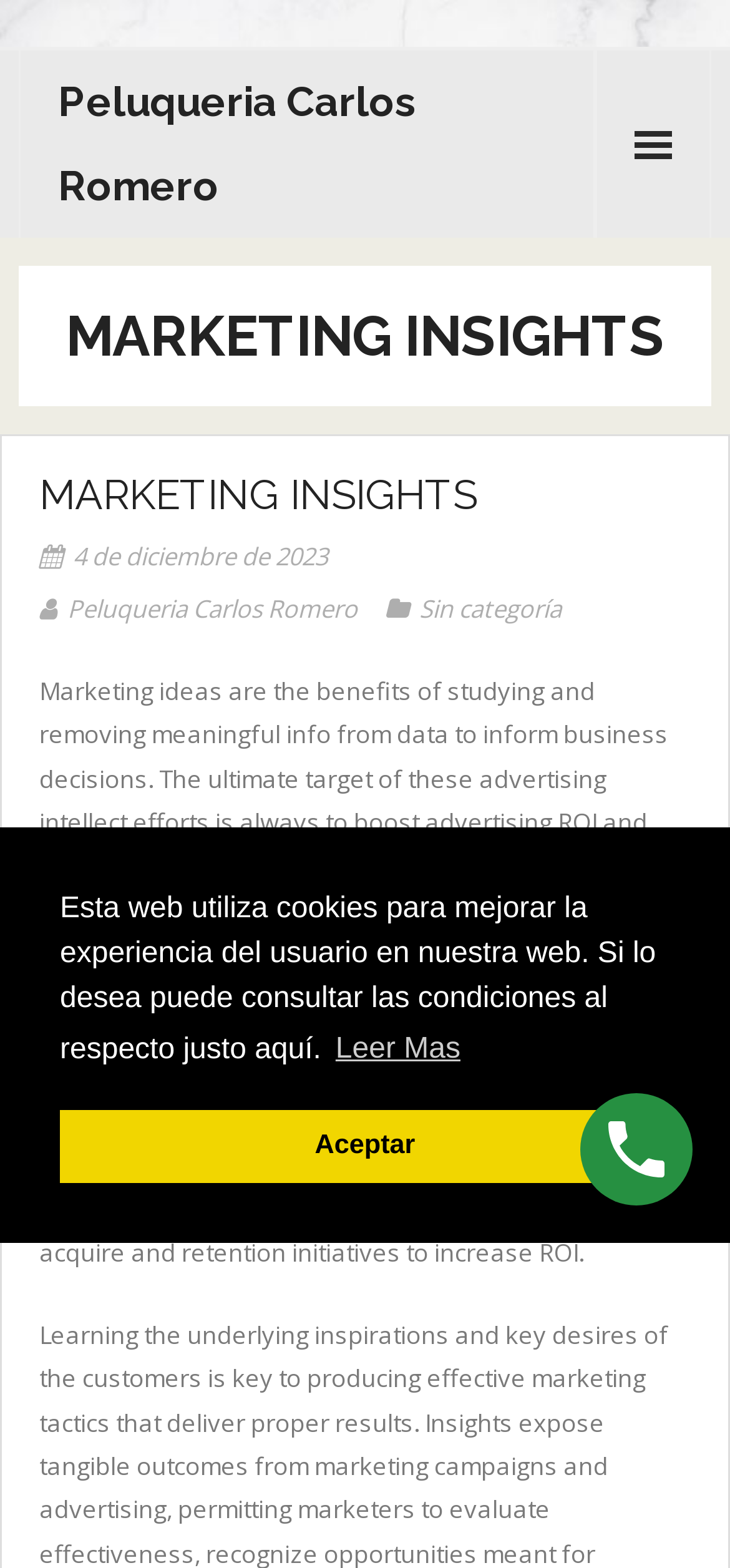Please provide the bounding box coordinates for the UI element as described: "＄Precios". The coordinates must be four floats between 0 and 1, represented as [left, top, right, bottom].

[0.051, 0.364, 0.949, 0.417]